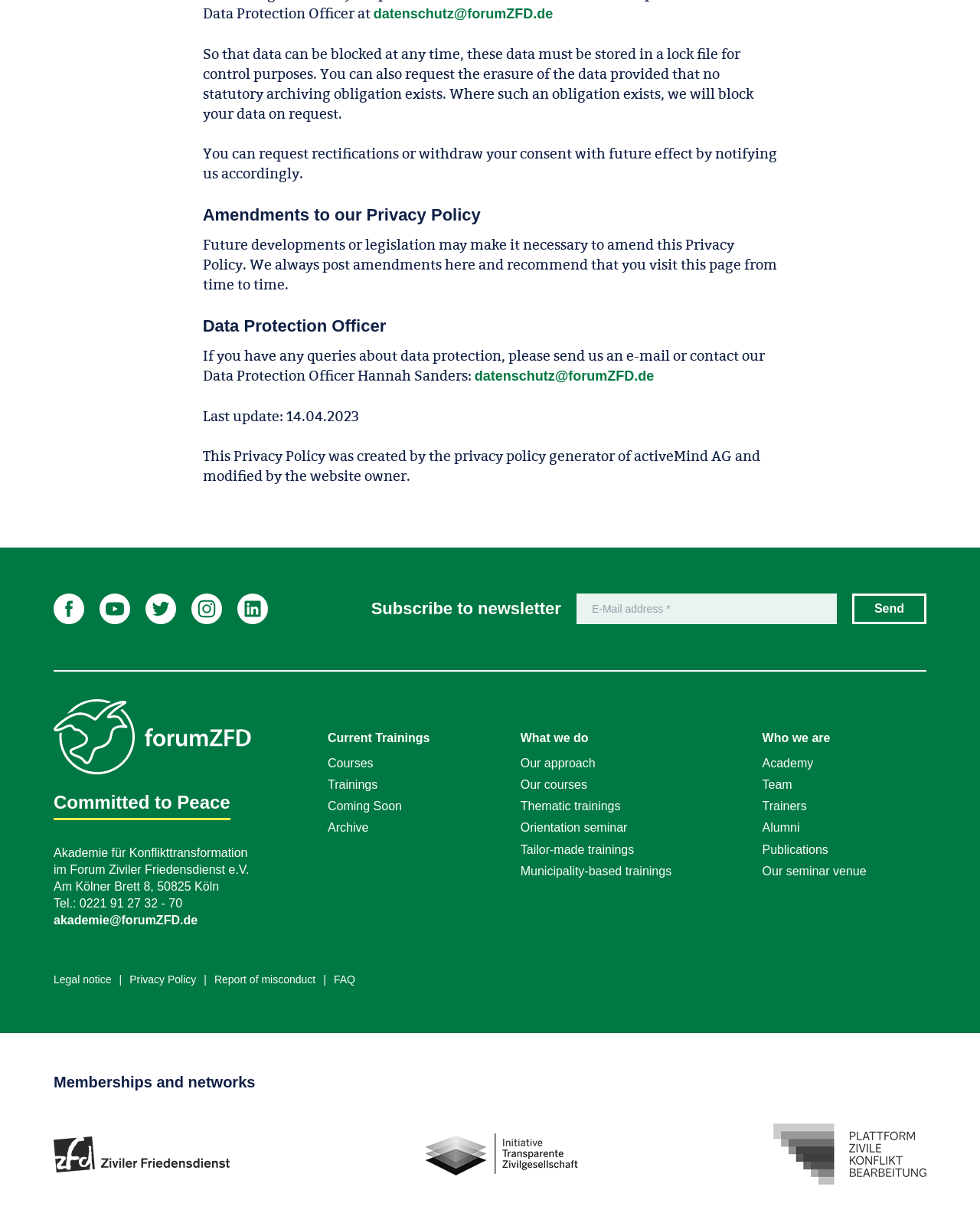Who is the Data Protection Officer?
Kindly give a detailed and elaborate answer to the question.

The text mentions that if you have any queries about data protection, you can contact Hannah Sanders, who is the Data Protection Officer.